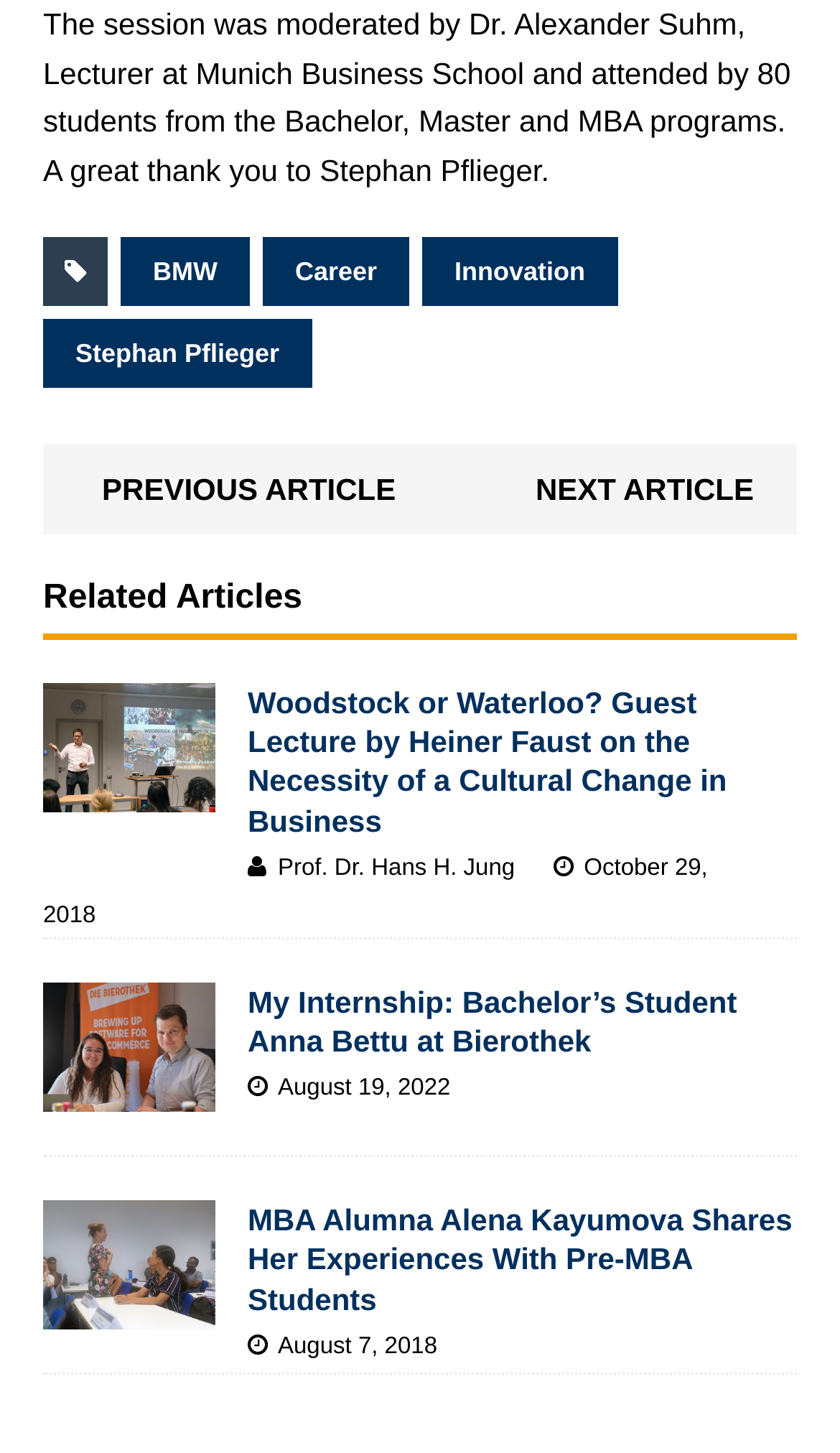How many articles are on this page?
Please use the image to deliver a detailed and complete answer.

I counted the number of article elements on the webpage, which are [142], [143], and [144]. Each of these elements contains a heading and a link, indicating that they are separate articles.